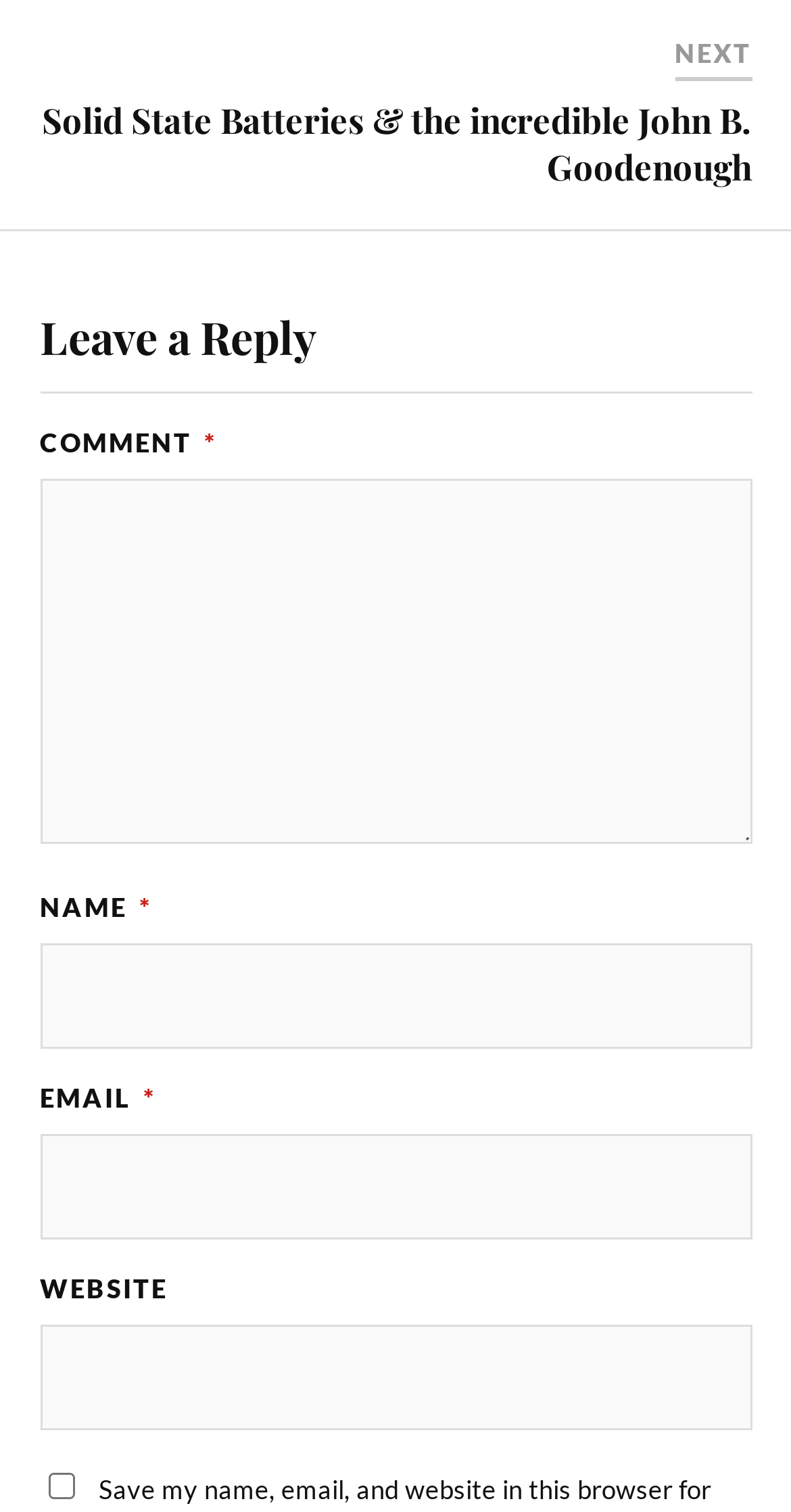Using the element description parent_node: COMMENT * name="comment", predict the bounding box coordinates for the UI element. Provide the coordinates in (top-left x, top-left y, bottom-right x, bottom-right y) format with values ranging from 0 to 1.

[0.05, 0.317, 0.95, 0.558]